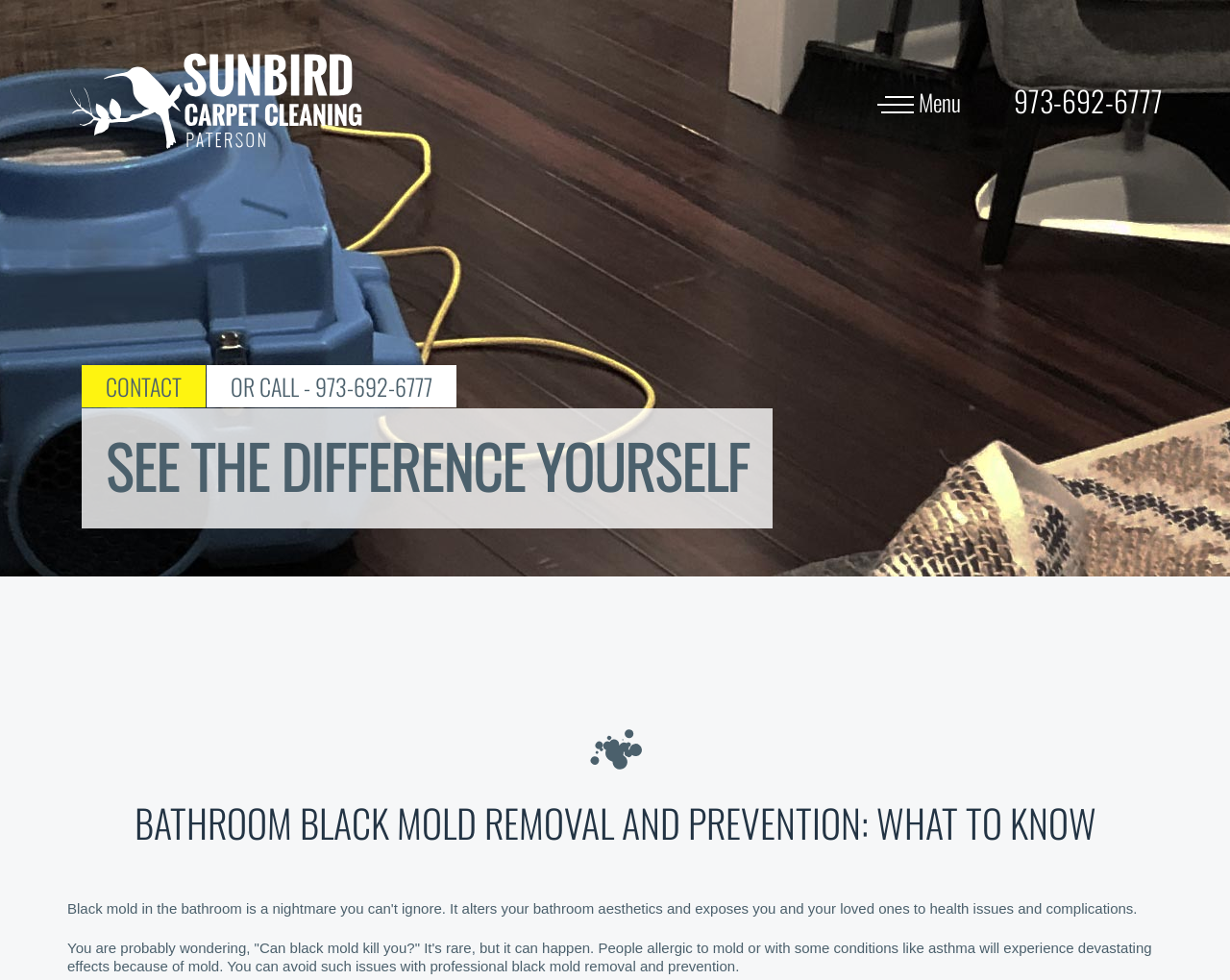Explain in detail what you observe on this webpage.

This webpage is about bathroom black mold removal and prevention. At the top, there is a navigation menu with links to "HOME", "SERVICES +", "BLOG", "FAQ", "FREE ESTIMATE", and "SITE MAP", aligned horizontally across the page. Below the navigation menu, there is a logo on the left, accompanied by a phone number "973-692-6777" on the right. 

Further down, there are two calls-to-action: "CONTACT" on the left and "OR CALL - 973-692-6777" on the right. Below these, there is a heading "SEE THE DIFFERENCE YOURSELF". 

The main content of the page starts with an image related to mold remediation service, followed by a heading "BATHROOM BLACK MOLD REMOVAL AND PREVENTION: WHAT TO KNOW". The article begins by discussing the dangers of black mold, stating that while it's rare, it can be deadly, especially for people with allergies or conditions like asthma. It emphasizes the importance of professional black mold removal and prevention to avoid such issues.